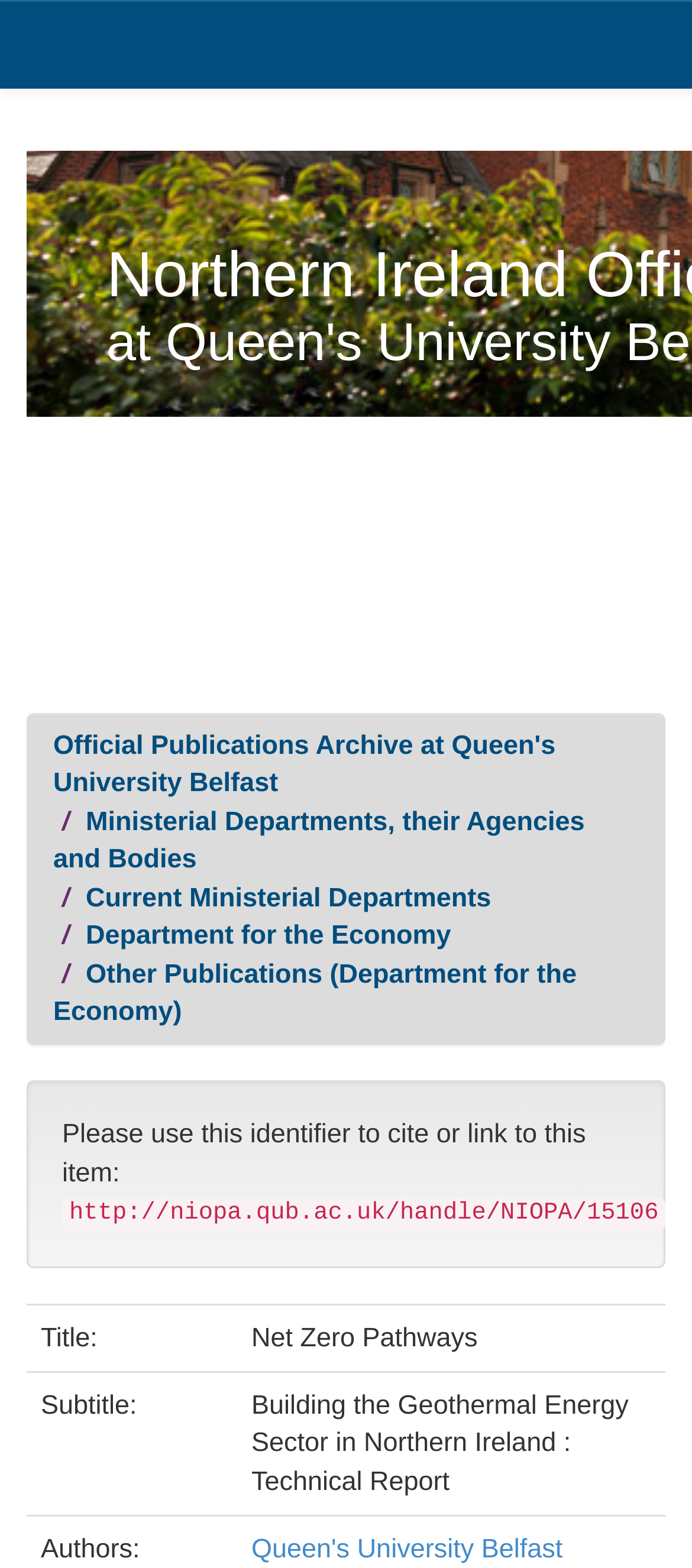Extract the primary header of the webpage and generate its text.

Northern Ireland Official Publications Archive